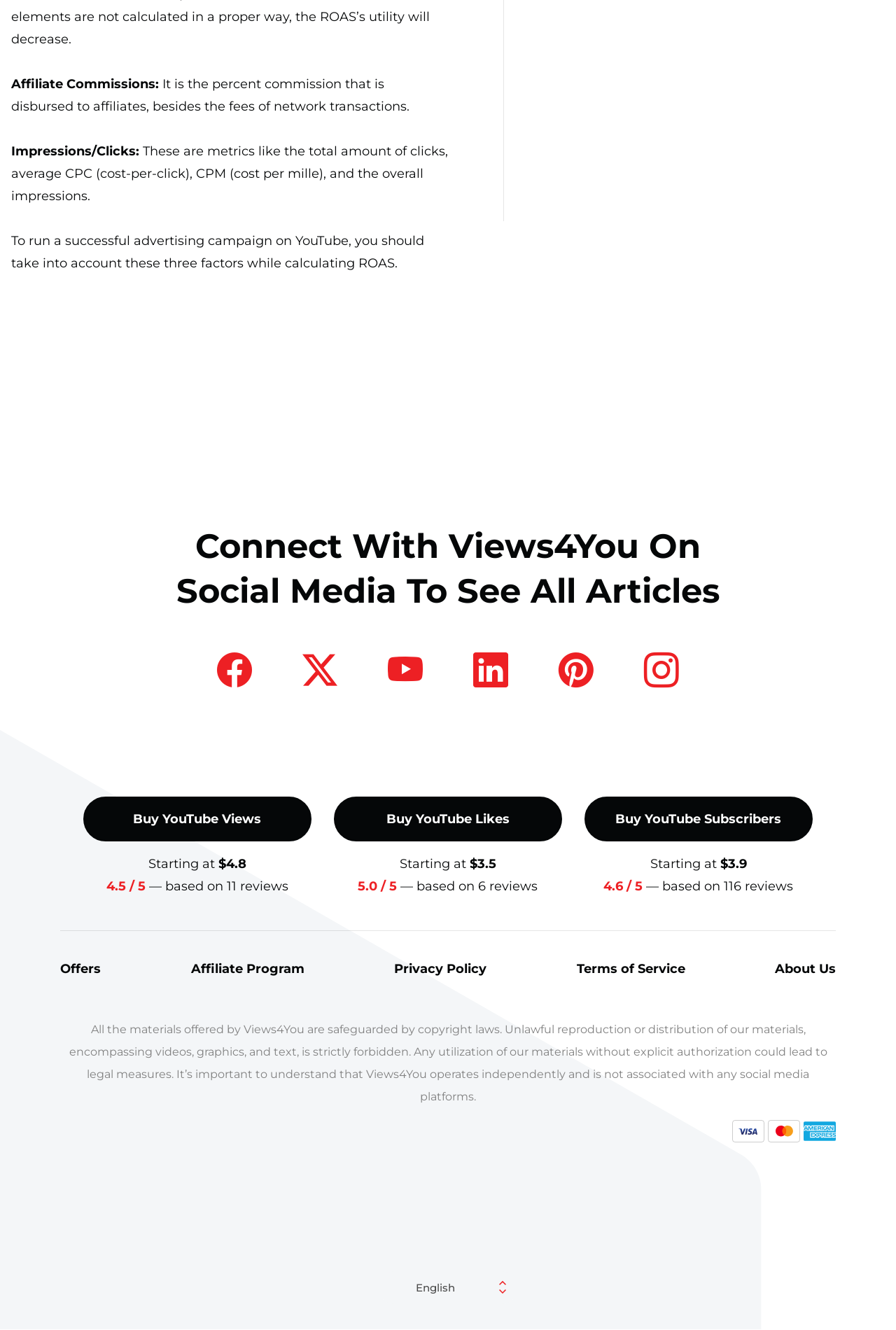How many reviews are there for buying YouTube subscribers?
Based on the screenshot, answer the question with a single word or phrase.

116